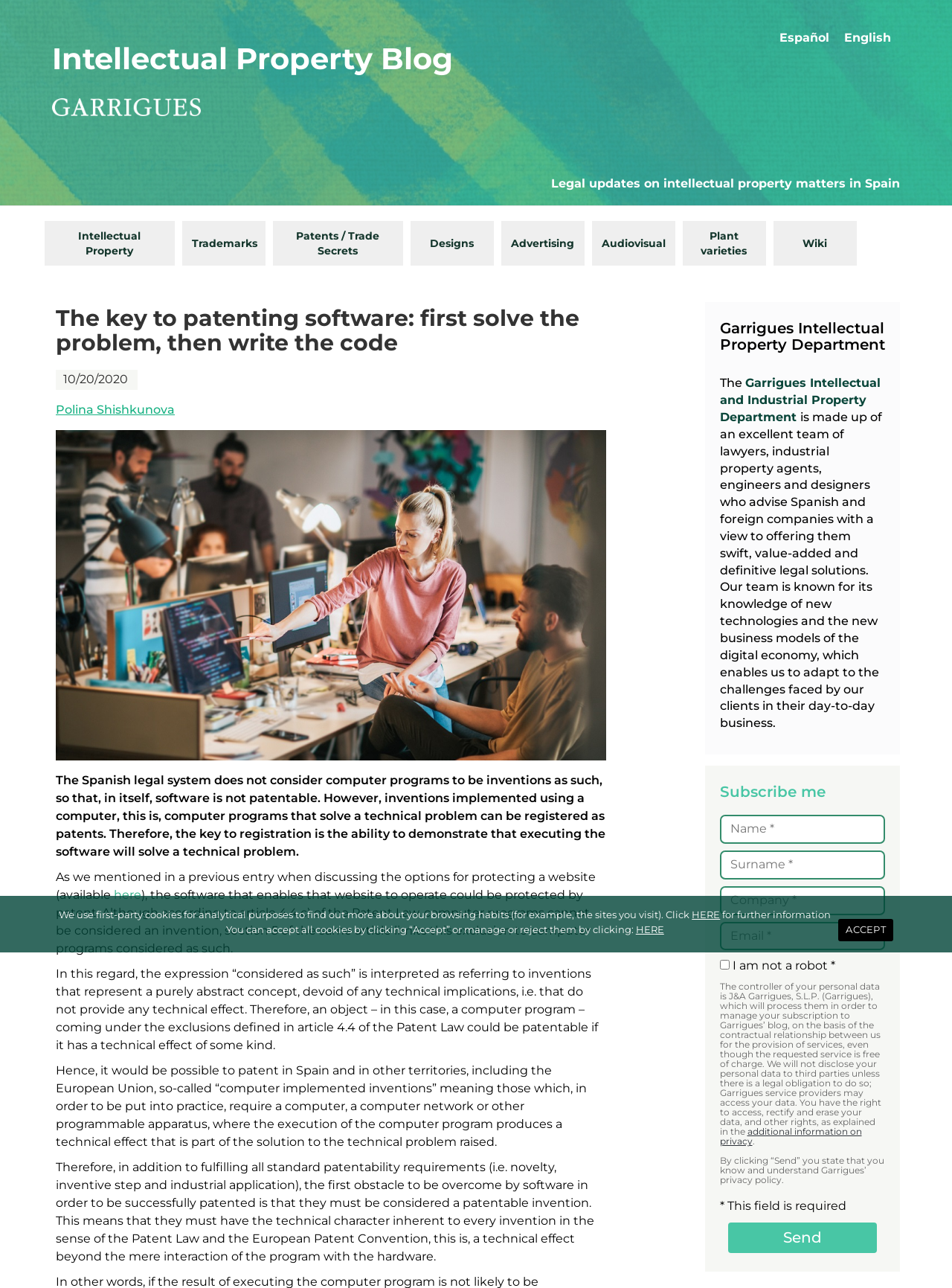Can you identify the bounding box coordinates of the clickable region needed to carry out this instruction: 'Click the 'here' link'? The coordinates should be four float numbers within the range of 0 to 1, stated as [left, top, right, bottom].

[0.12, 0.689, 0.148, 0.7]